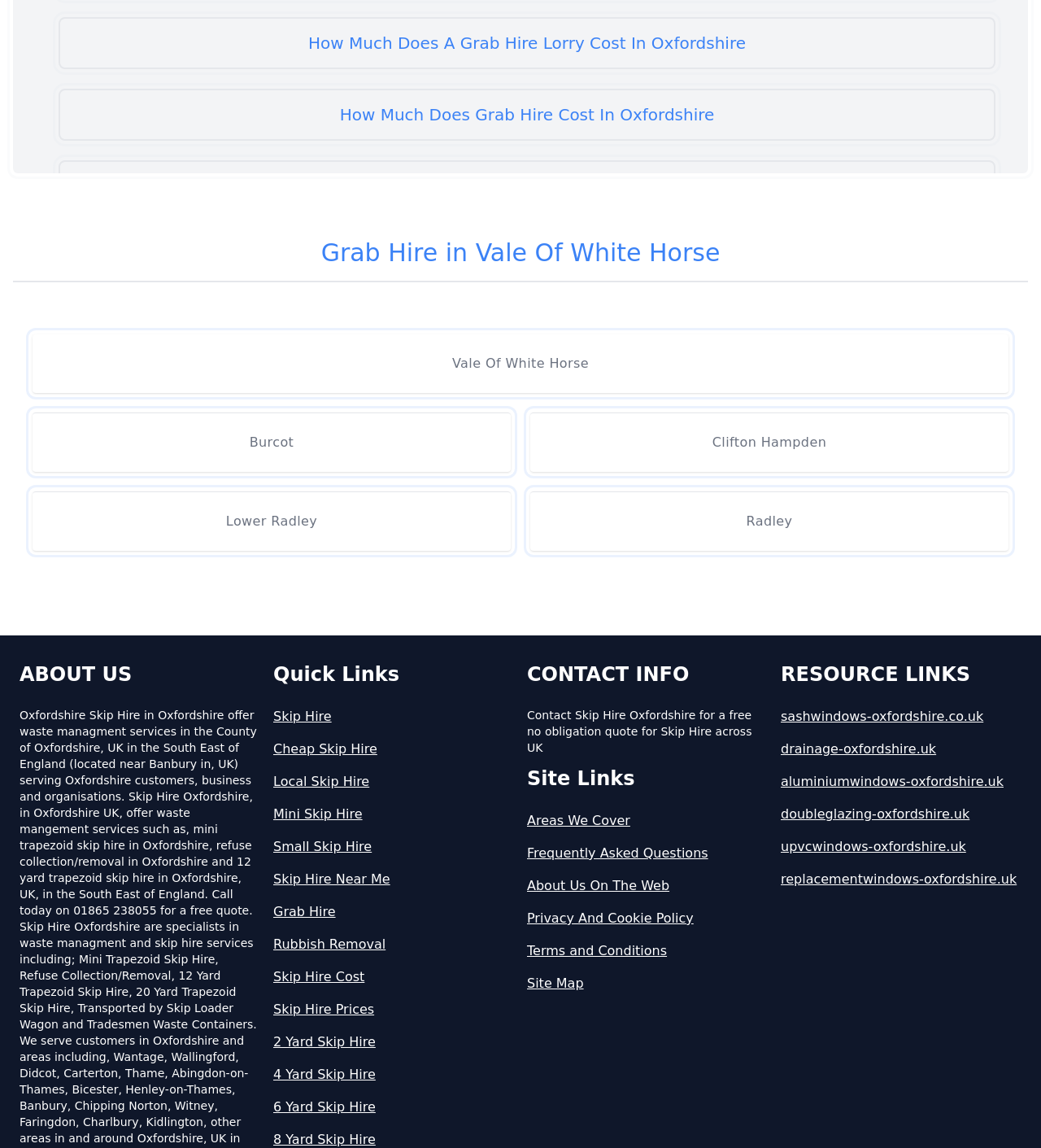Using the description "Skip Hire Near Me", predict the bounding box of the relevant HTML element.

[0.262, 0.758, 0.494, 0.775]